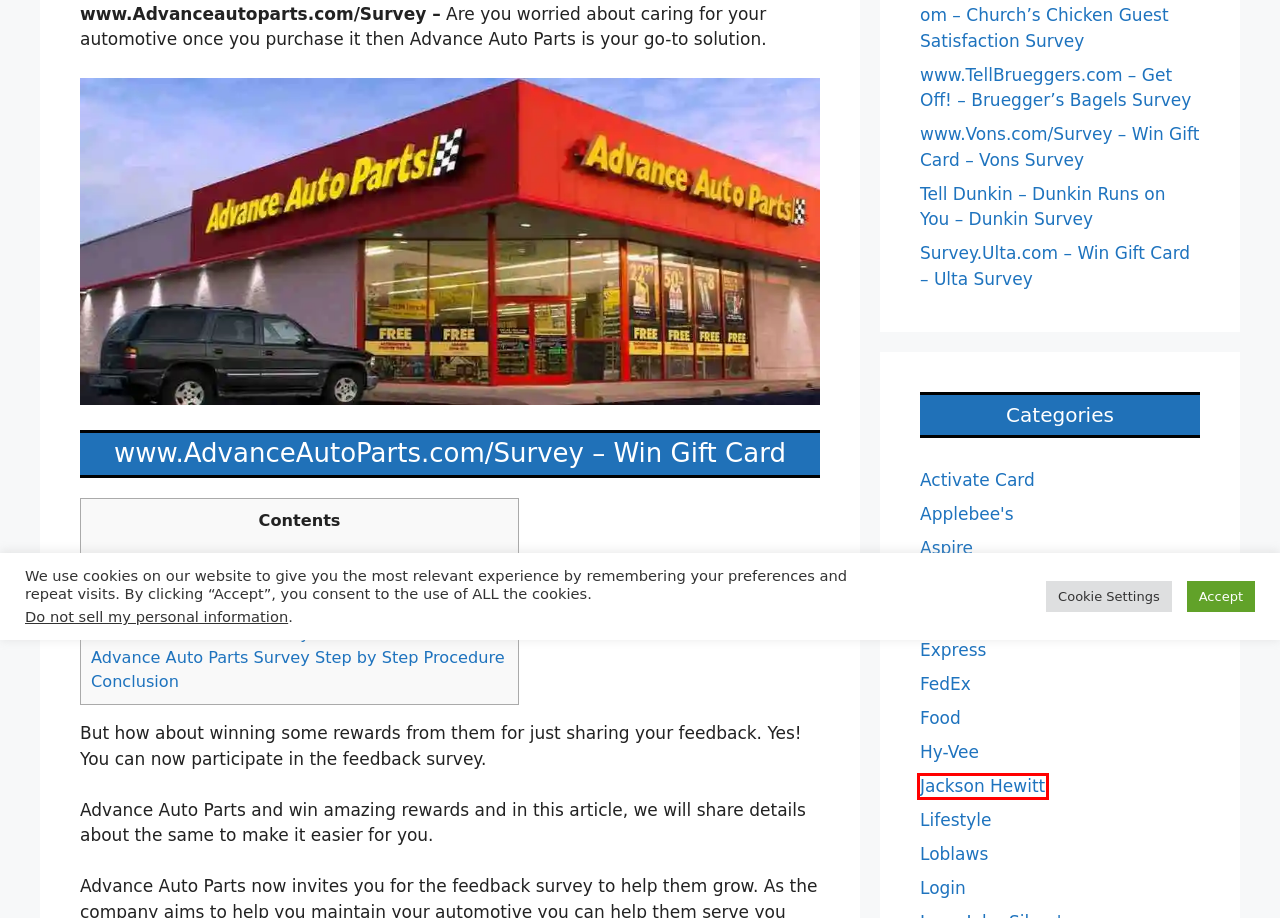You have a screenshot of a webpage with a red bounding box around an element. Identify the webpage description that best fits the new page that appears after clicking the selected element in the red bounding box. Here are the candidates:
A. Applebee's - CHRISSELLSFOXVALLEY
B. www.Vons.com/Survey - Win Gift Card - Vons Survey
C. Survey.Ulta.com - Win Gift Card - Ulta Survey
D. Bagel - CHRISSELLSFOXVALLEY
E. Jackson Hewitt - CHRISSELLSFOXVALLEY
F. Hy-Vee - CHRISSELLSFOXVALLEY
G. FedEx - CHRISSELLSFOXVALLEY
H. Aspire - CHRISSELLSFOXVALLEY

E